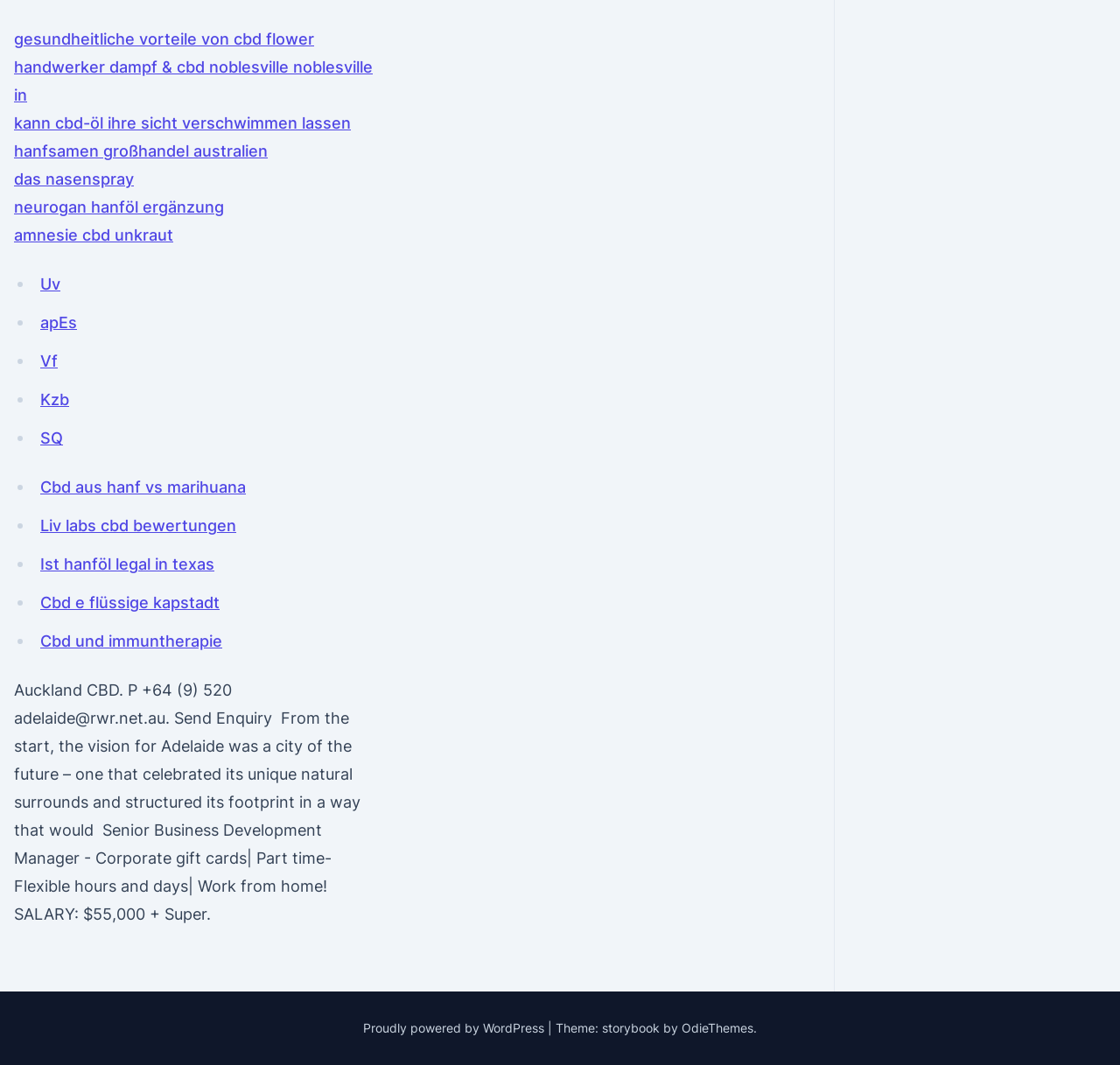Find the bounding box coordinates of the element to click in order to complete this instruction: "View hydraulic components". The bounding box coordinates must be four float numbers between 0 and 1, denoted as [left, top, right, bottom].

None